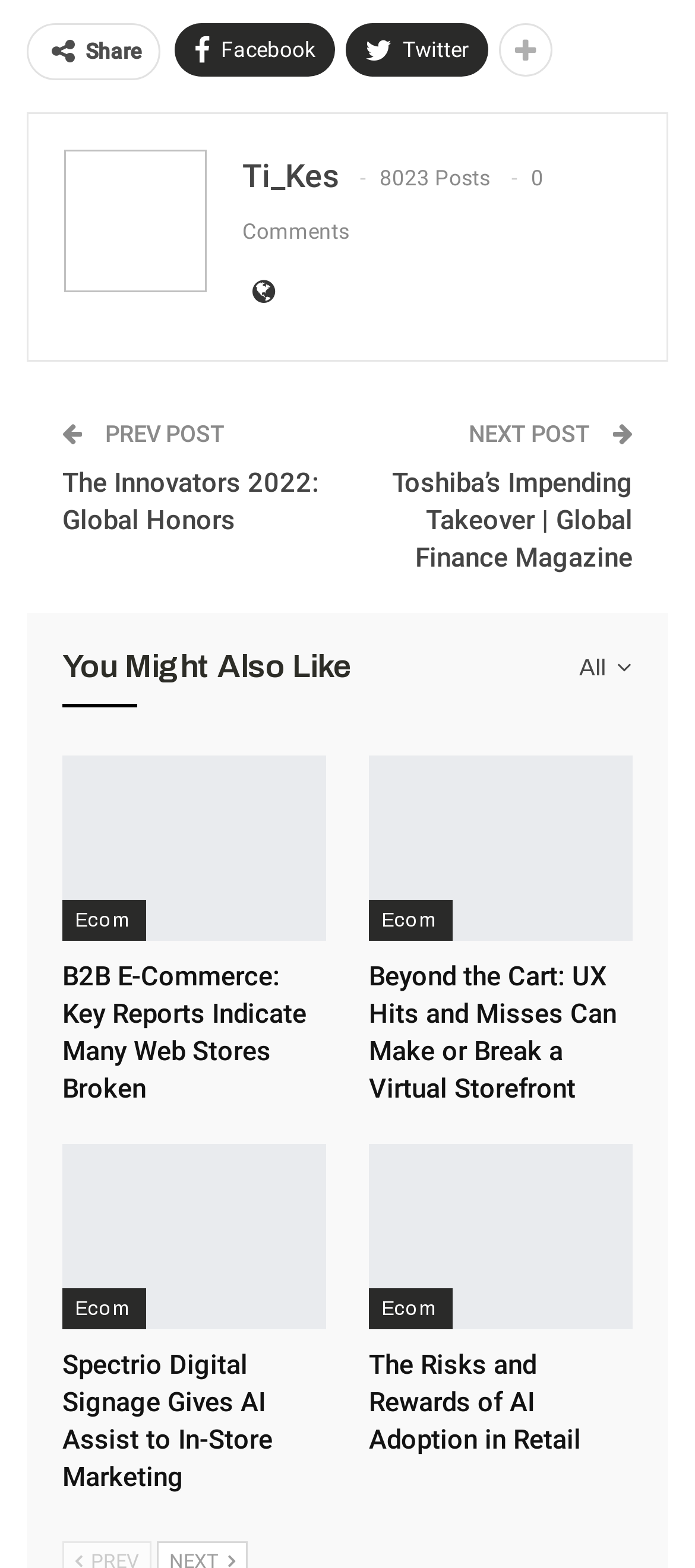Determine the bounding box coordinates of the target area to click to execute the following instruction: "Go to next post."

[0.674, 0.268, 0.856, 0.285]